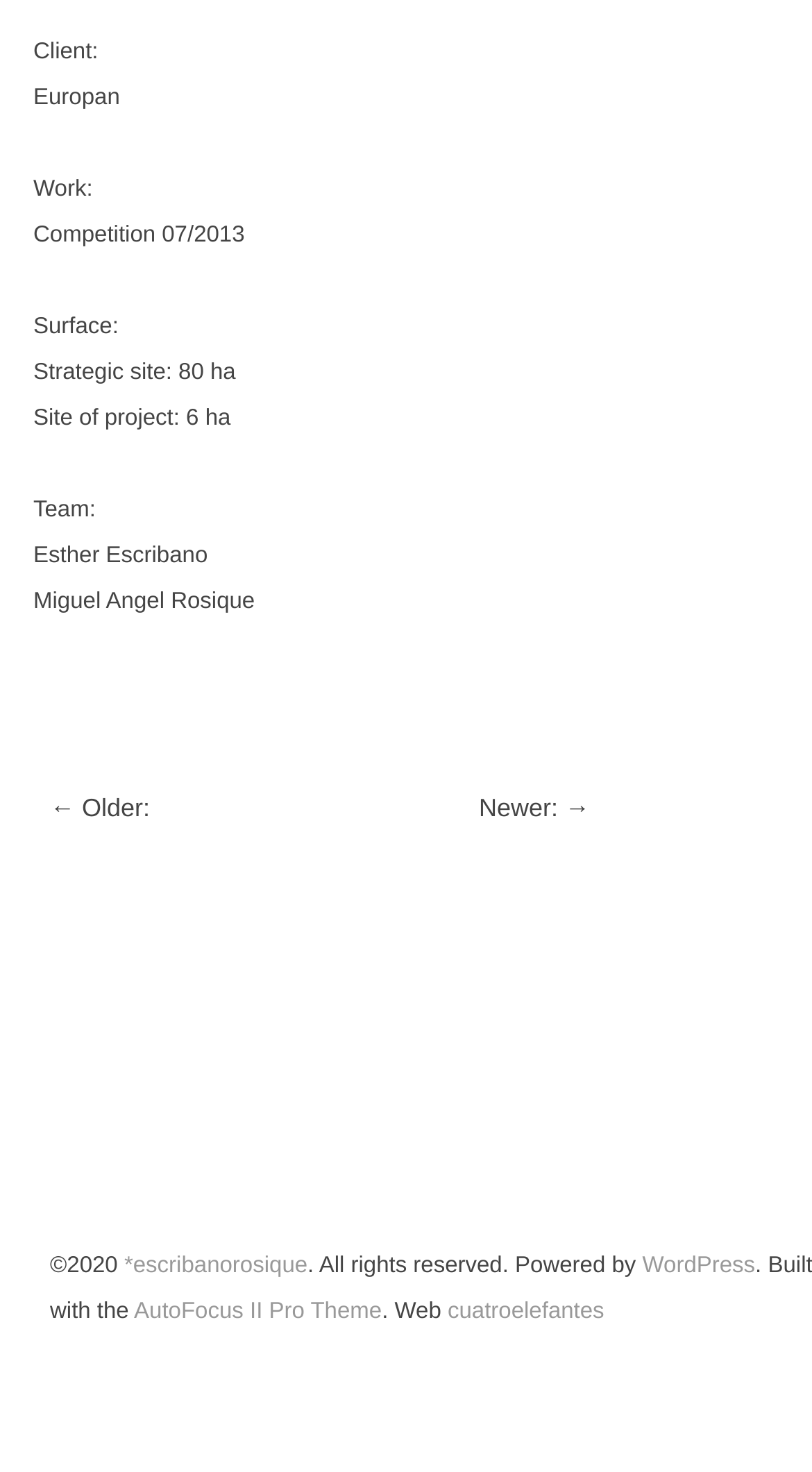What is the surface of the strategic site? Look at the image and give a one-word or short phrase answer.

80 ha